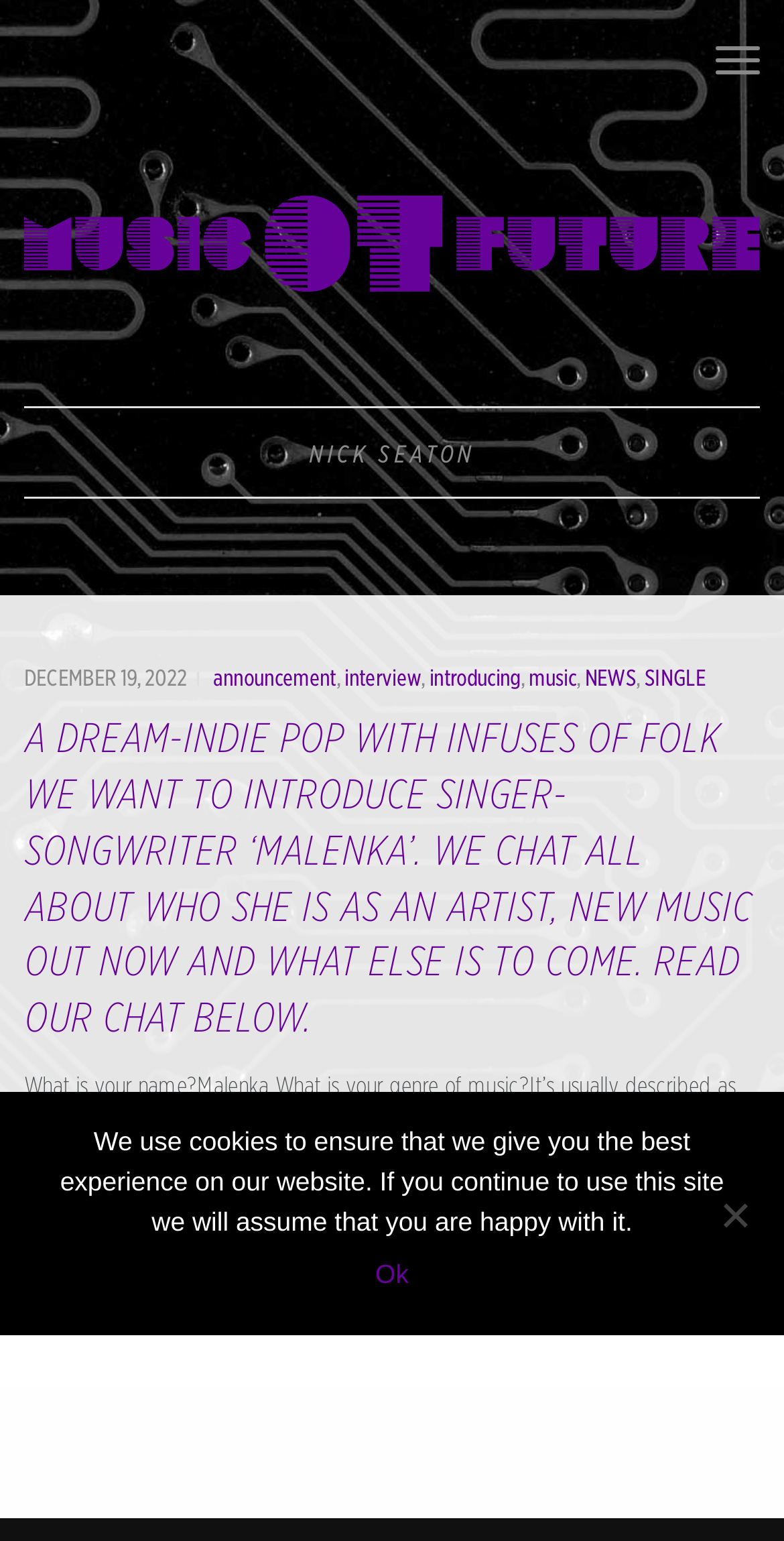Identify the bounding box coordinates for the element you need to click to achieve the following task: "Click the toggle navigation button". The coordinates must be four float values ranging from 0 to 1, formatted as [left, top, right, bottom].

[0.887, 0.019, 0.969, 0.06]